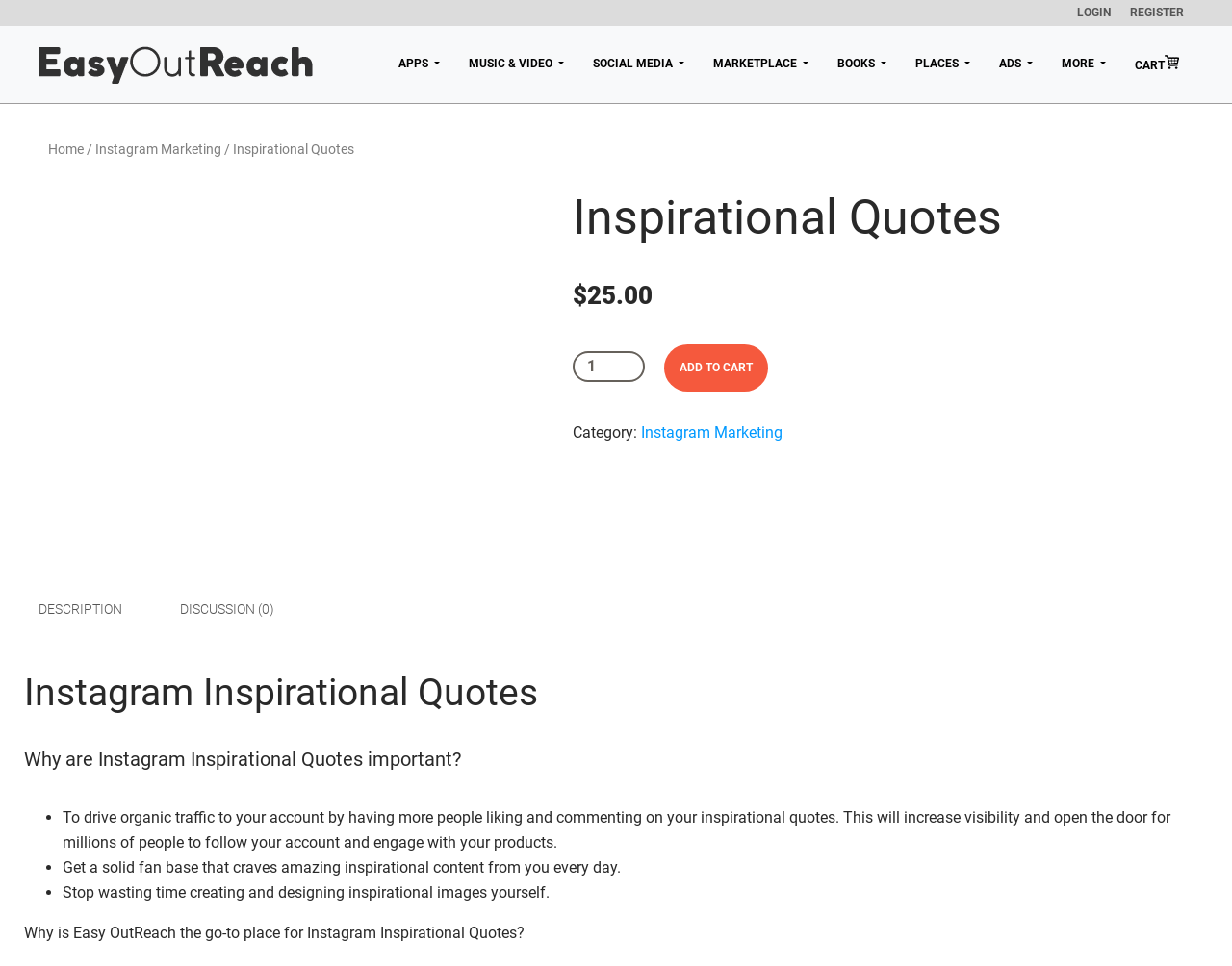Provide the bounding box coordinates for the area that should be clicked to complete the instruction: "Click the LOGIN link".

[0.87, 0.002, 0.905, 0.025]